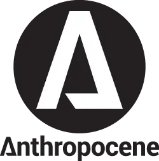What type of font is used for the name 'Anthropocene'?
Based on the visual details in the image, please answer the question thoroughly.

The caption states that the name 'Anthropocene' is displayed in a clean, sans-serif font, emphasizing clarity and accessibility.